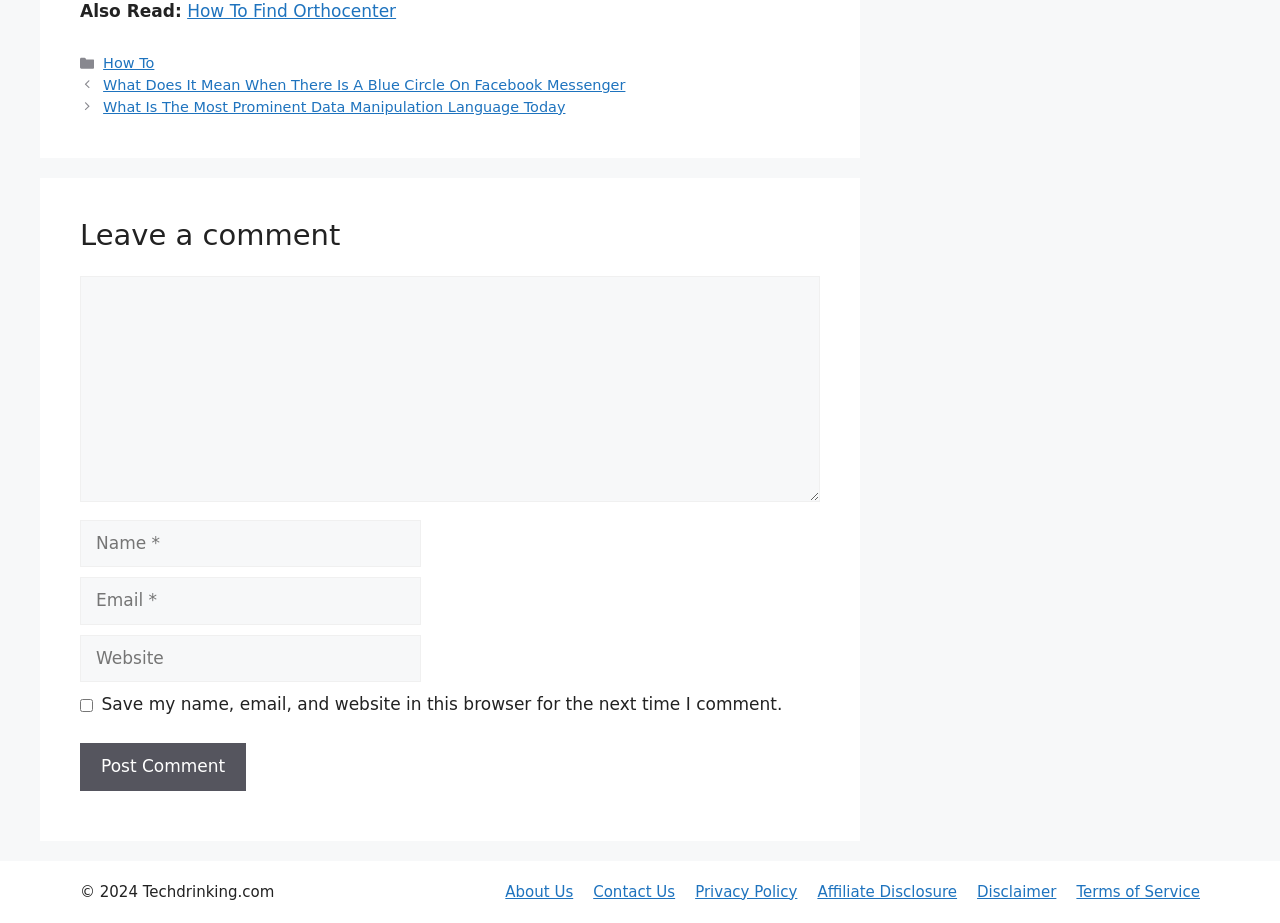What is the purpose of the comment section?
Give a one-word or short phrase answer based on the image.

Leave a comment